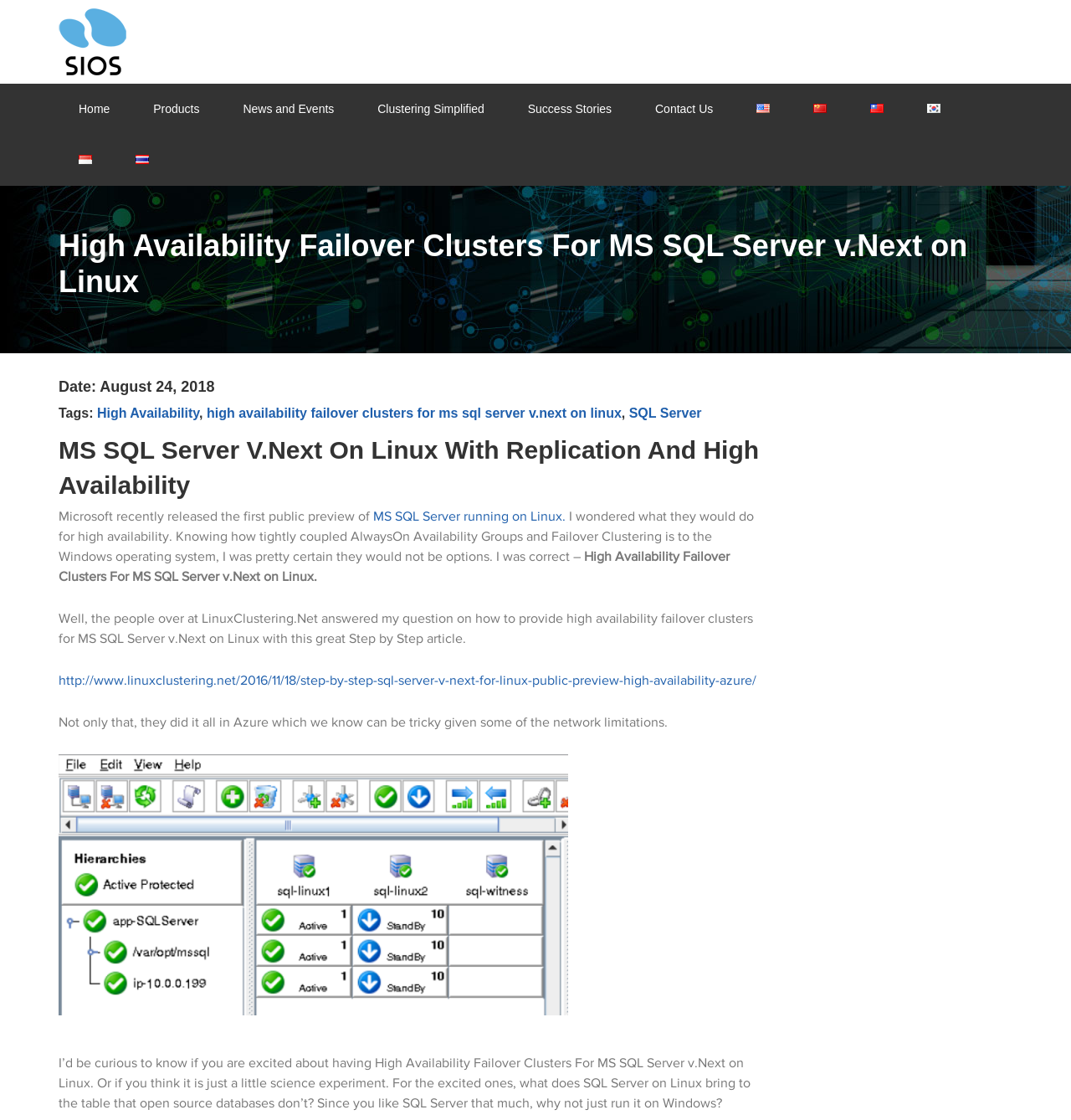Please find the bounding box for the UI component described as follows: "Products".

[0.124, 0.075, 0.205, 0.12]